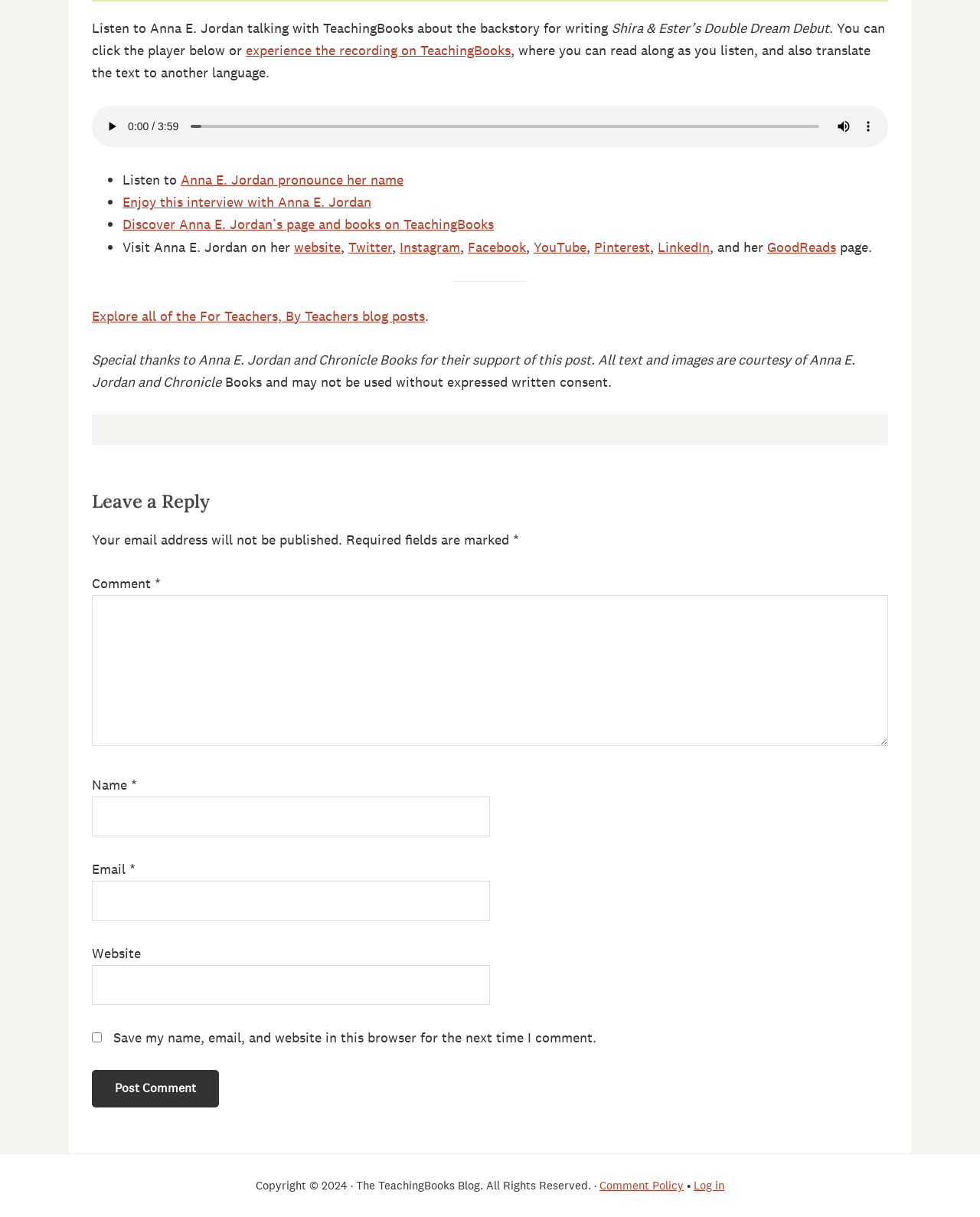Provide a one-word or one-phrase answer to the question:
What is the name of the author being interviewed?

Anna E. Jordan